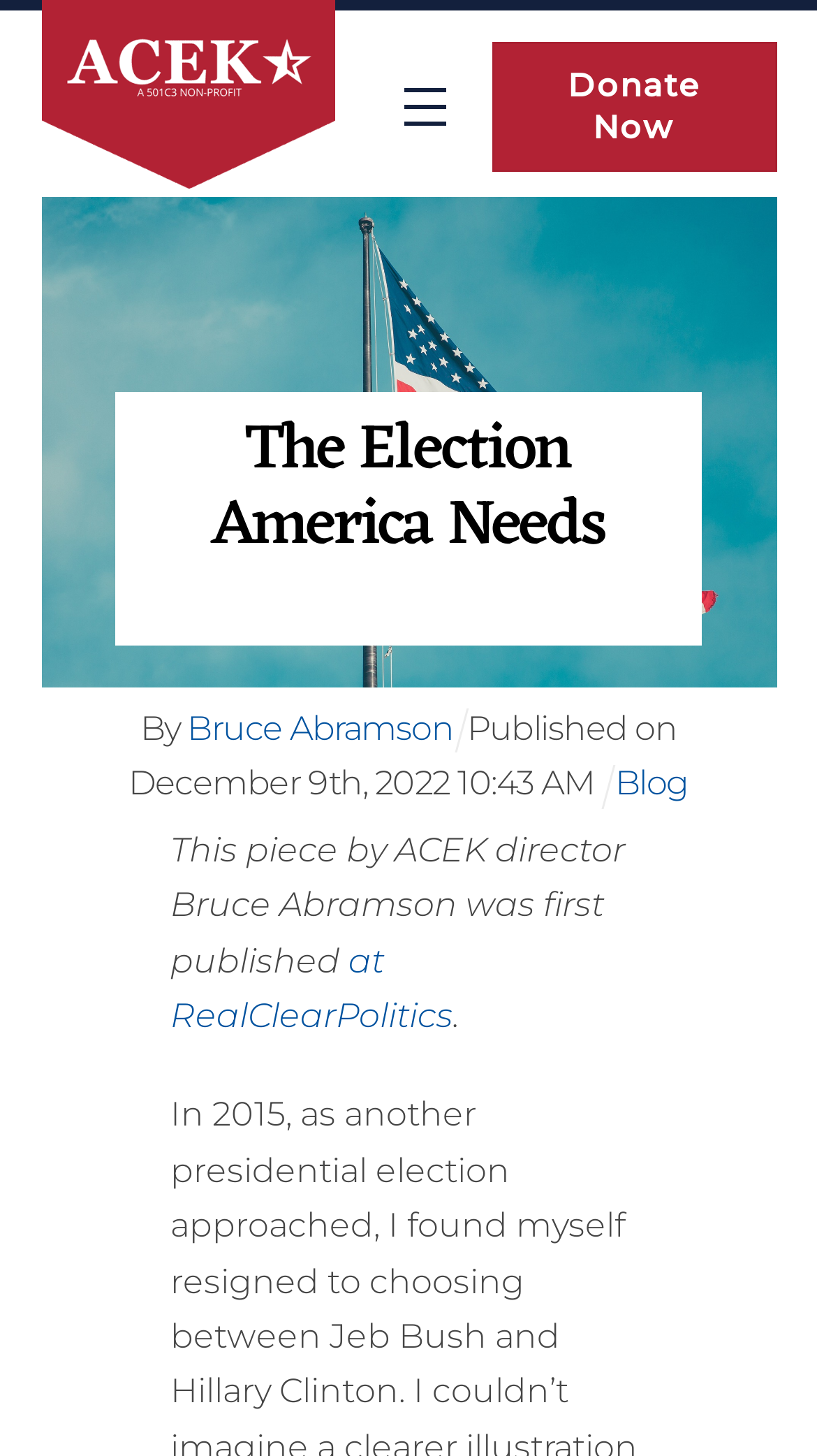Extract the bounding box coordinates for the UI element described as: "繁體中文".

None